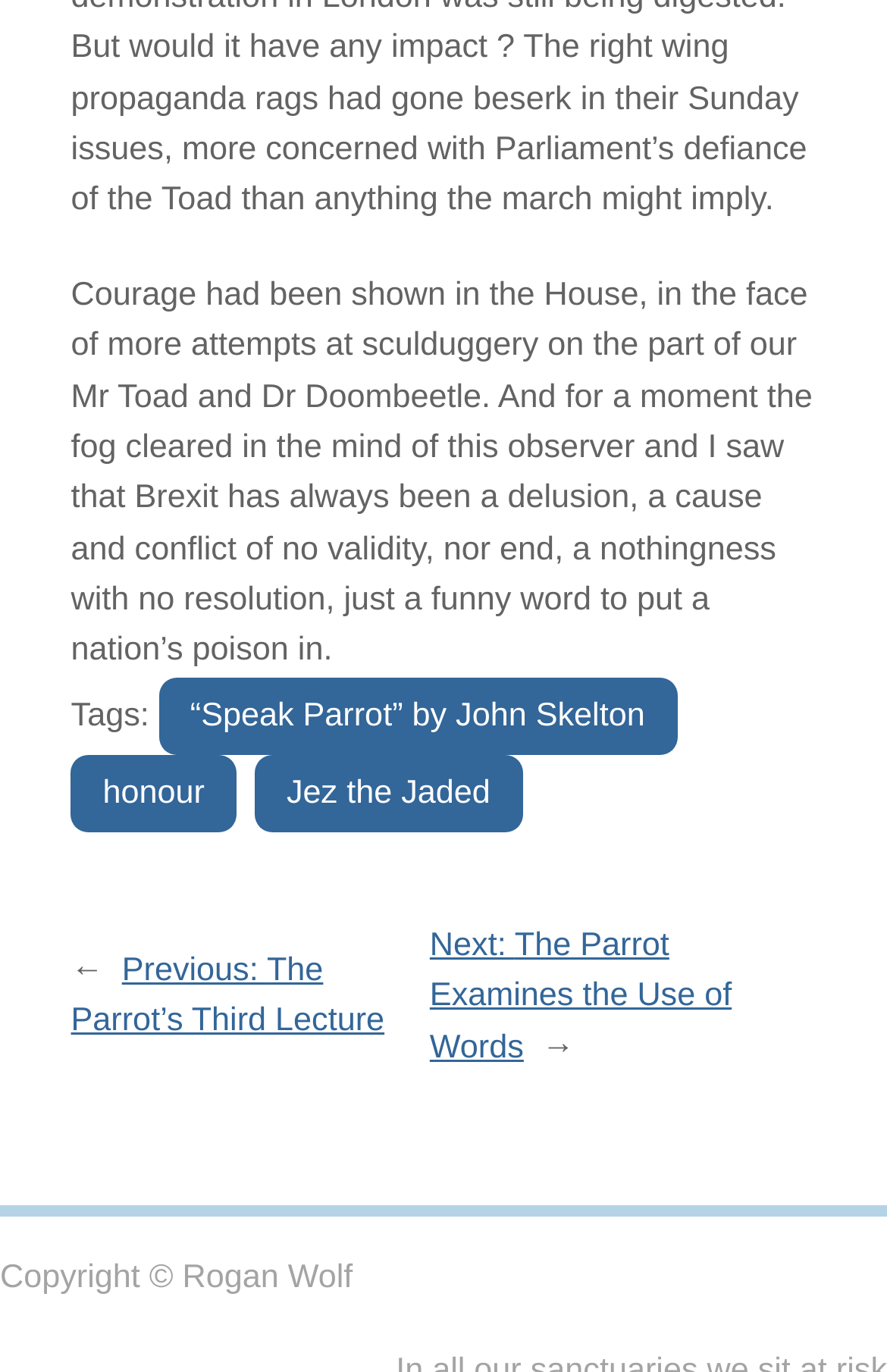What is the title of the linked article by John Skelton?
Craft a detailed and extensive response to the question.

The link '“Speak Parrot” by John Skelton' suggests that the title of the linked article by John Skelton is '“Speak Parrot”'.